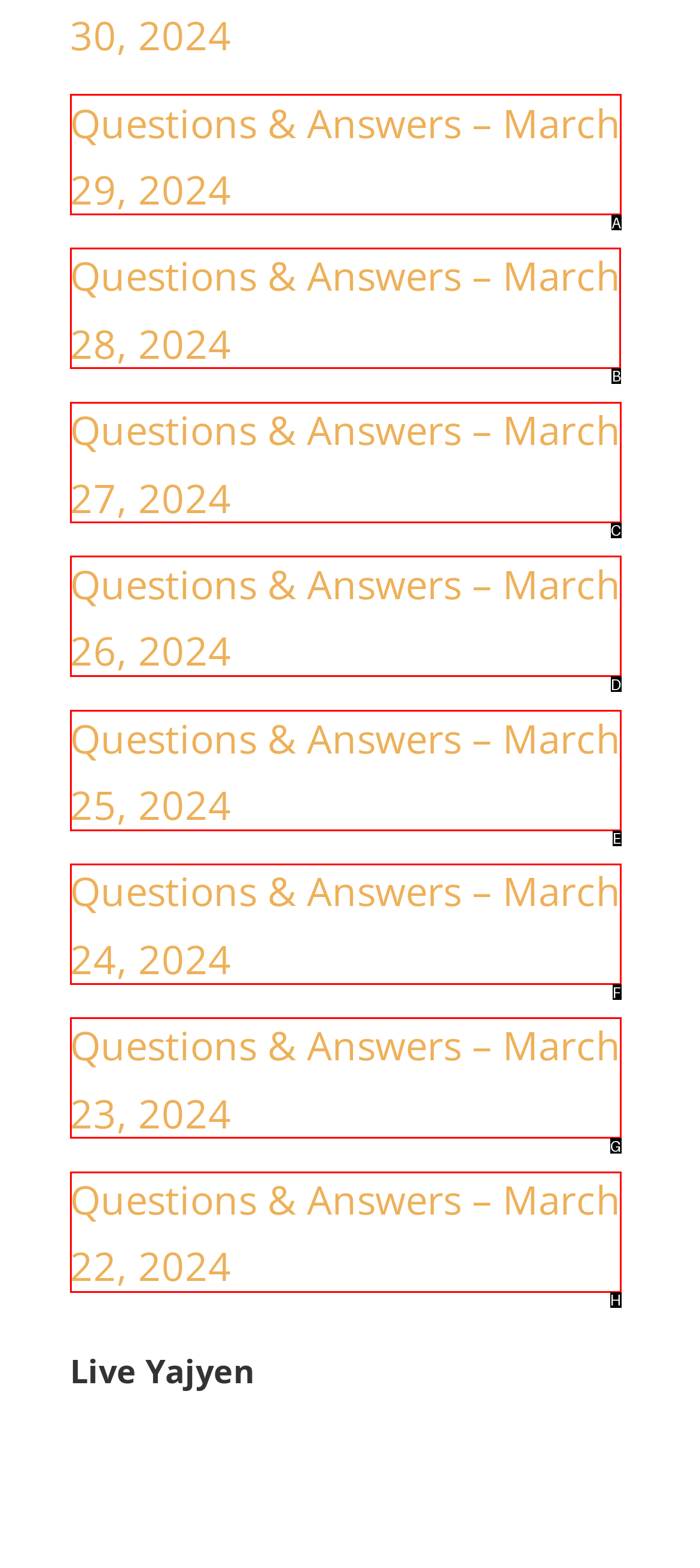Find the HTML element to click in order to complete this task: view questions and answers for March 28, 2024
Answer with the letter of the correct option.

B